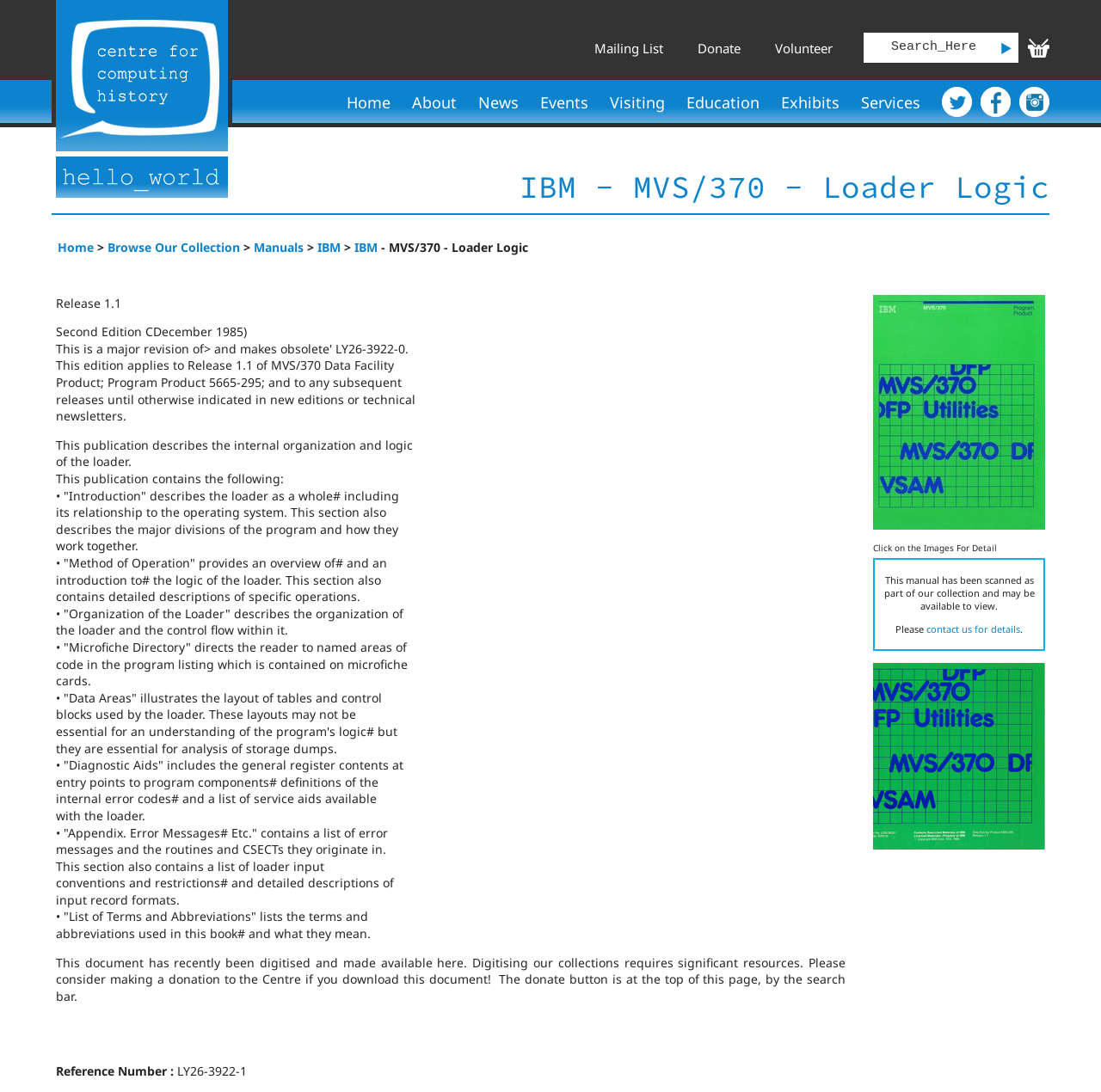Please identify the bounding box coordinates of the element's region that should be clicked to execute the following instruction: "Search for something". The bounding box coordinates must be four float numbers between 0 and 1, i.e., [left, top, right, bottom].

[0.79, 0.035, 0.906, 0.05]